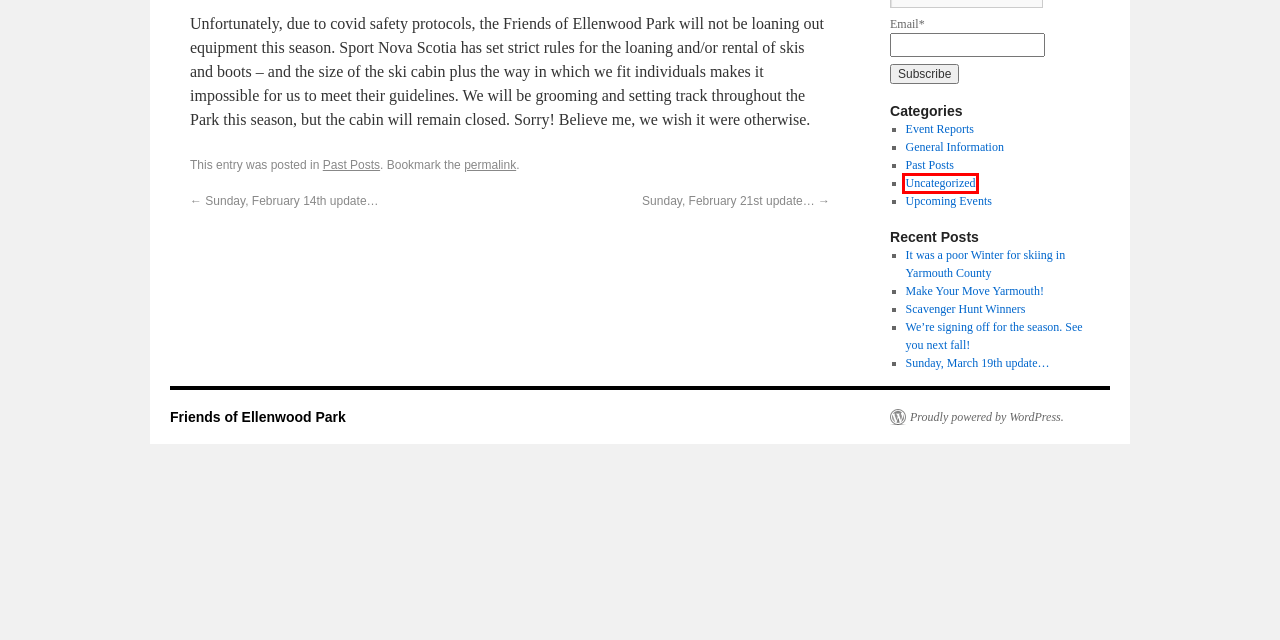Examine the webpage screenshot and identify the UI element enclosed in the red bounding box. Pick the webpage description that most accurately matches the new webpage after clicking the selected element. Here are the candidates:
A. General Information | Friends of Ellenwood Park
B. Past Posts | Friends of Ellenwood Park
C. Sunday, March 19th update… | Friends of Ellenwood Park
D. Event Reports | Friends of Ellenwood Park
E. Make Your Move Yarmouth! | Friends of Ellenwood Park
F. Uncategorized | Friends of Ellenwood Park
G. We’re signing off for the season.  See you next fall! | Friends of Ellenwood Park
H. It was a poor Winter for skiing in Yarmouth County | Friends of Ellenwood Park

F